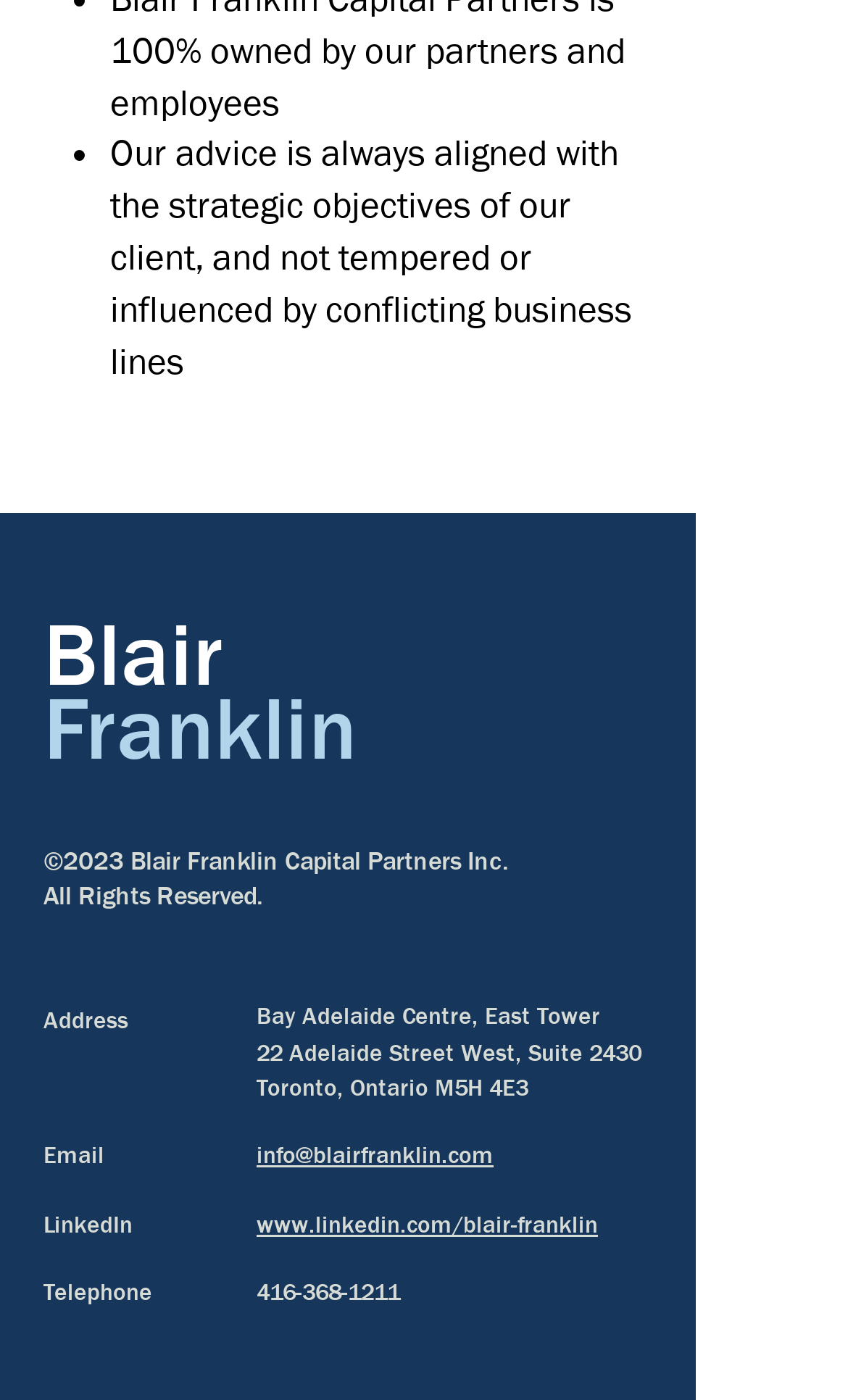Respond to the question below with a concise word or phrase:
What is the company's strategic objective?

aligned with client's objectives